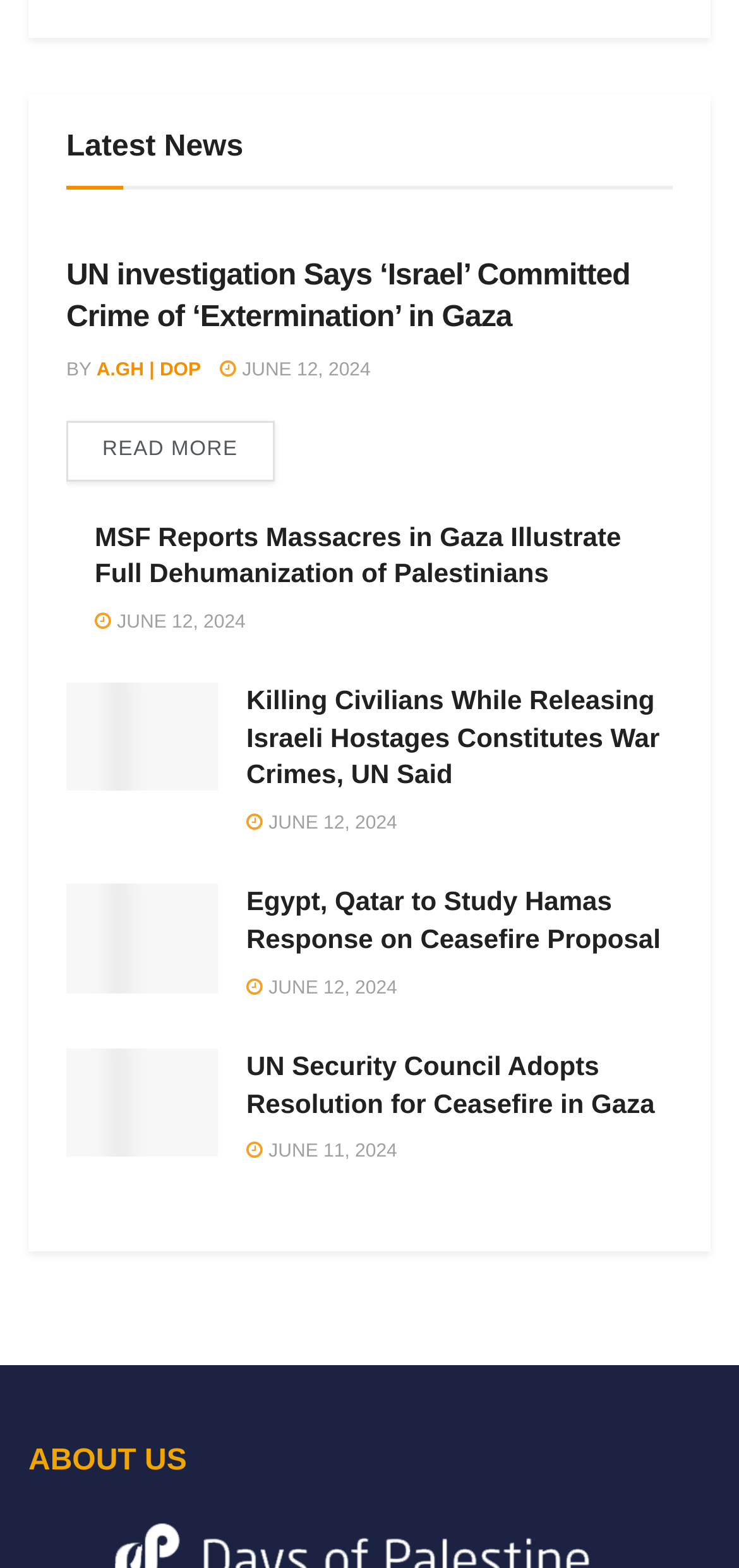Find the bounding box coordinates for the HTML element described in this sentence: "News". Provide the coordinates as four float numbers between 0 and 1, in the format [left, top, right, bottom].

[0.115, 0.112, 0.241, 0.133]